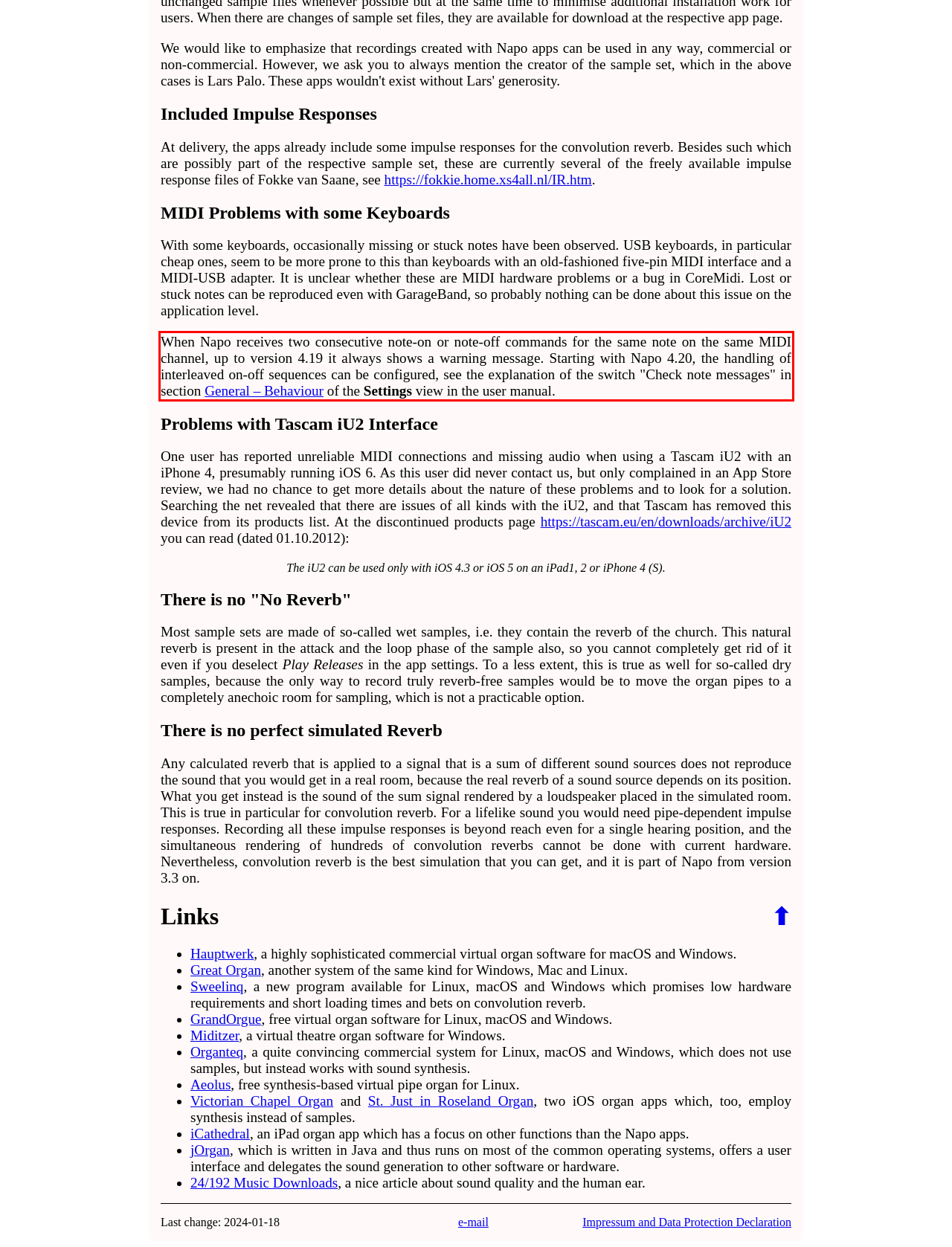From the given screenshot of a webpage, identify the red bounding box and extract the text content within it.

When Napo receives two consecutive note-on or note-off commands for the same note on the same MIDI channel, up to version 4.19 it always shows a warning message. Starting with Napo 4.20, the handling of interleaved on-off sequences can be configured, see the explanation of the switch "Check note messages" in section General – Behaviour of the Settings view in the user manual.